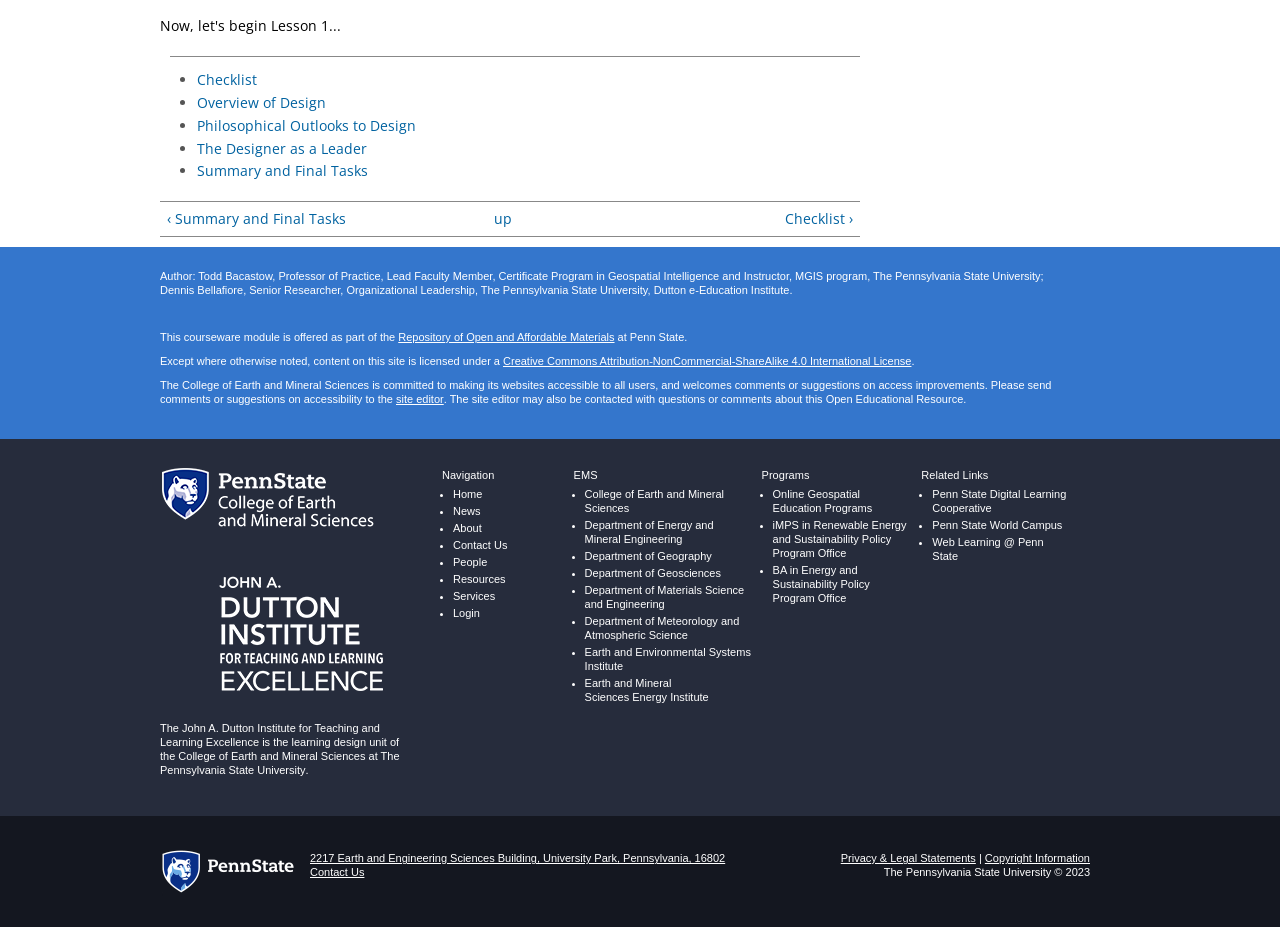Please answer the following question using a single word or phrase: 
How many departments are listed under the EMS section?

5